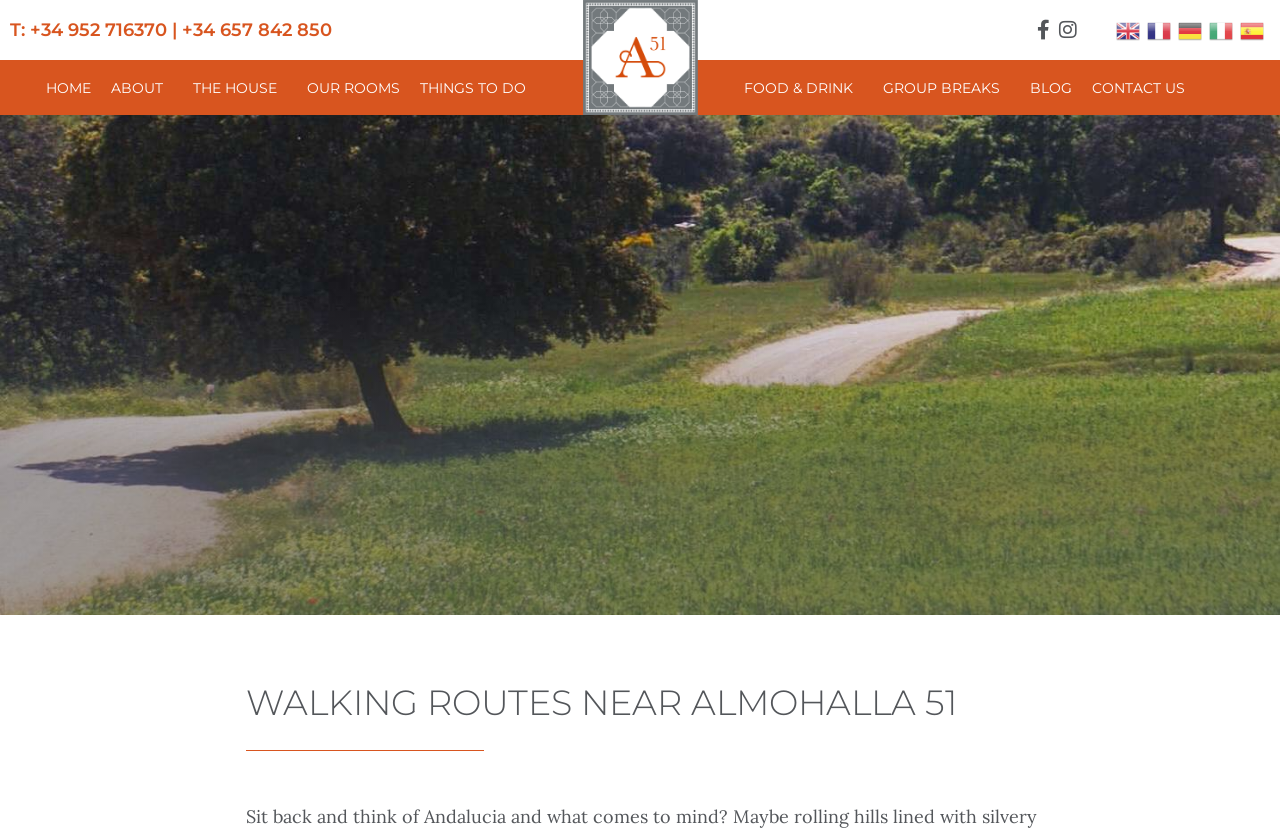Please identify the bounding box coordinates of the element that needs to be clicked to perform the following instruction: "Visit Facebook page".

[0.807, 0.024, 0.823, 0.048]